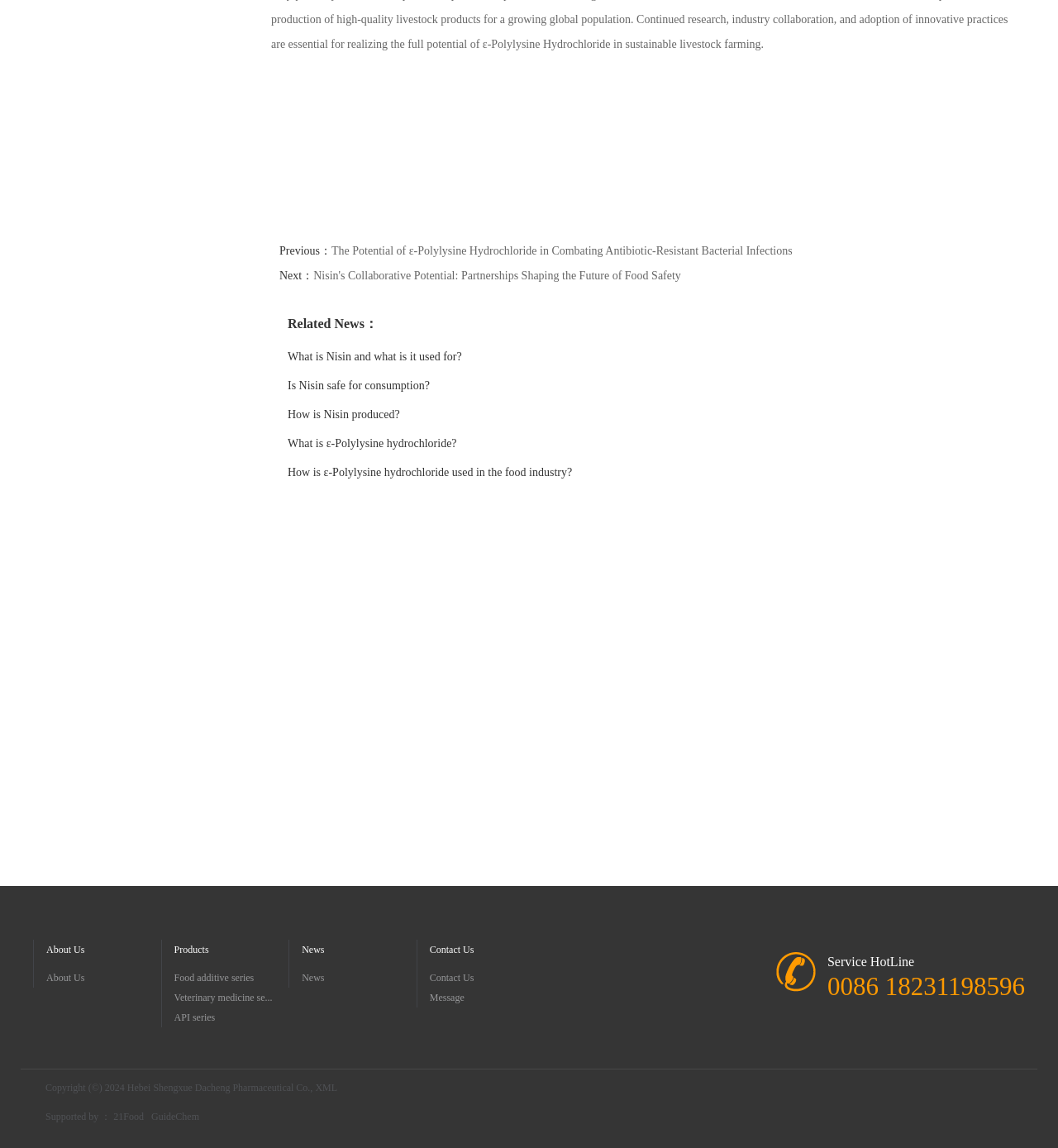Determine the bounding box coordinates of the region to click in order to accomplish the following instruction: "Contact the company". Provide the coordinates as four float numbers between 0 and 1, specifically [left, top, right, bottom].

[0.406, 0.843, 0.514, 0.86]